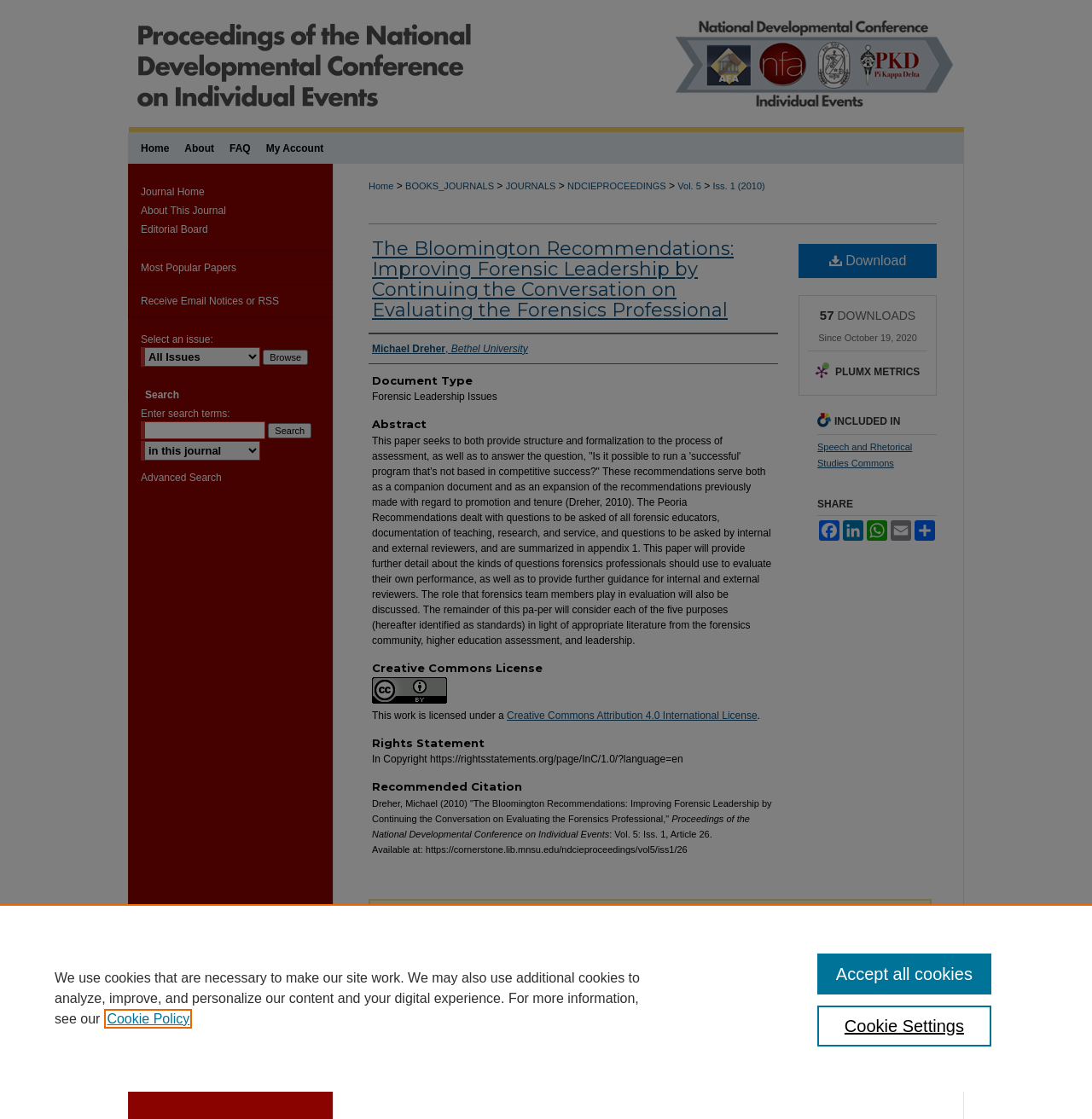Please identify the coordinates of the bounding box for the clickable region that will accomplish this instruction: "Share the content on Facebook".

[0.748, 0.465, 0.77, 0.483]